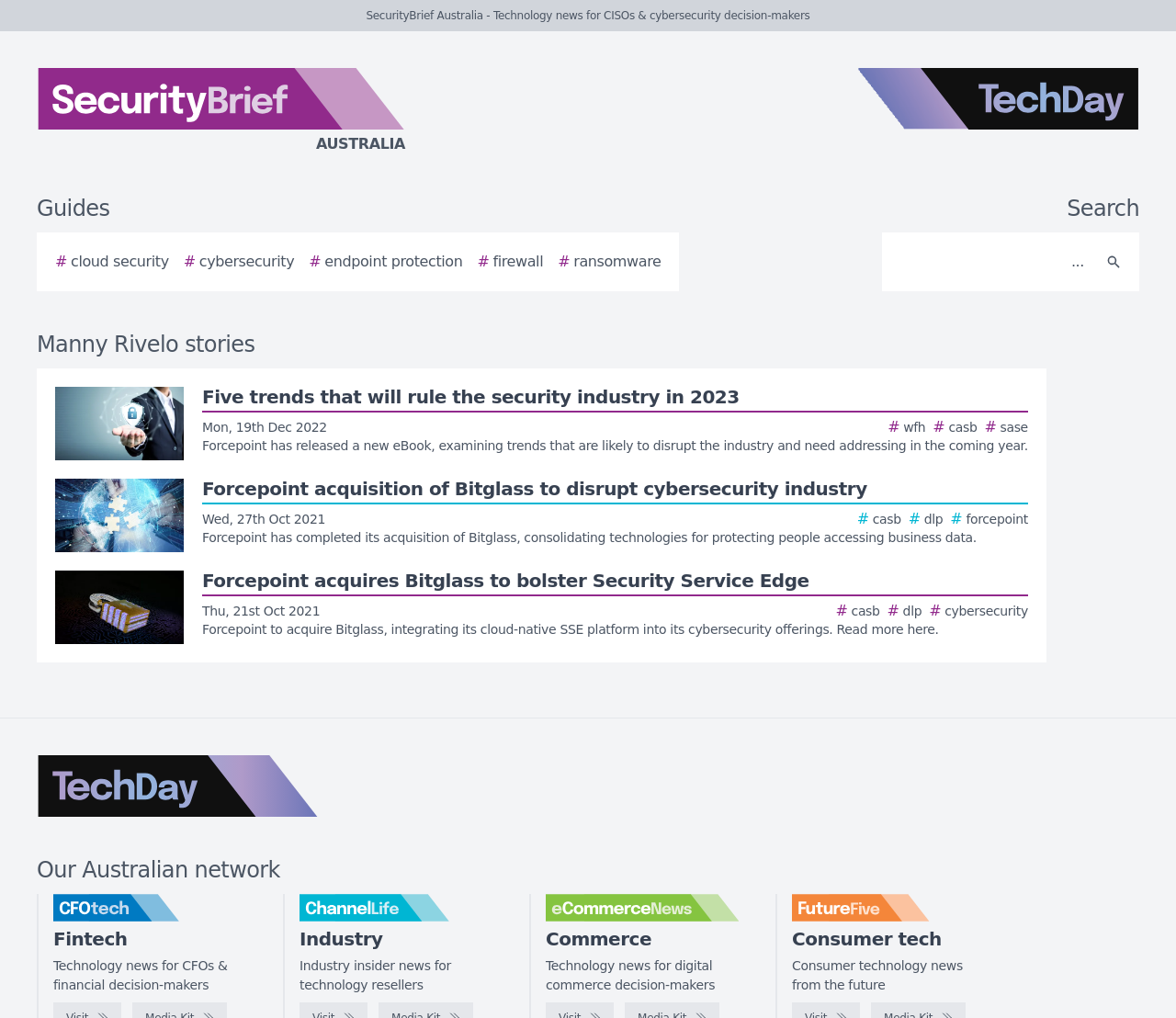Answer the question with a brief word or phrase:
How many logos are displayed at the bottom of the webpage?

5